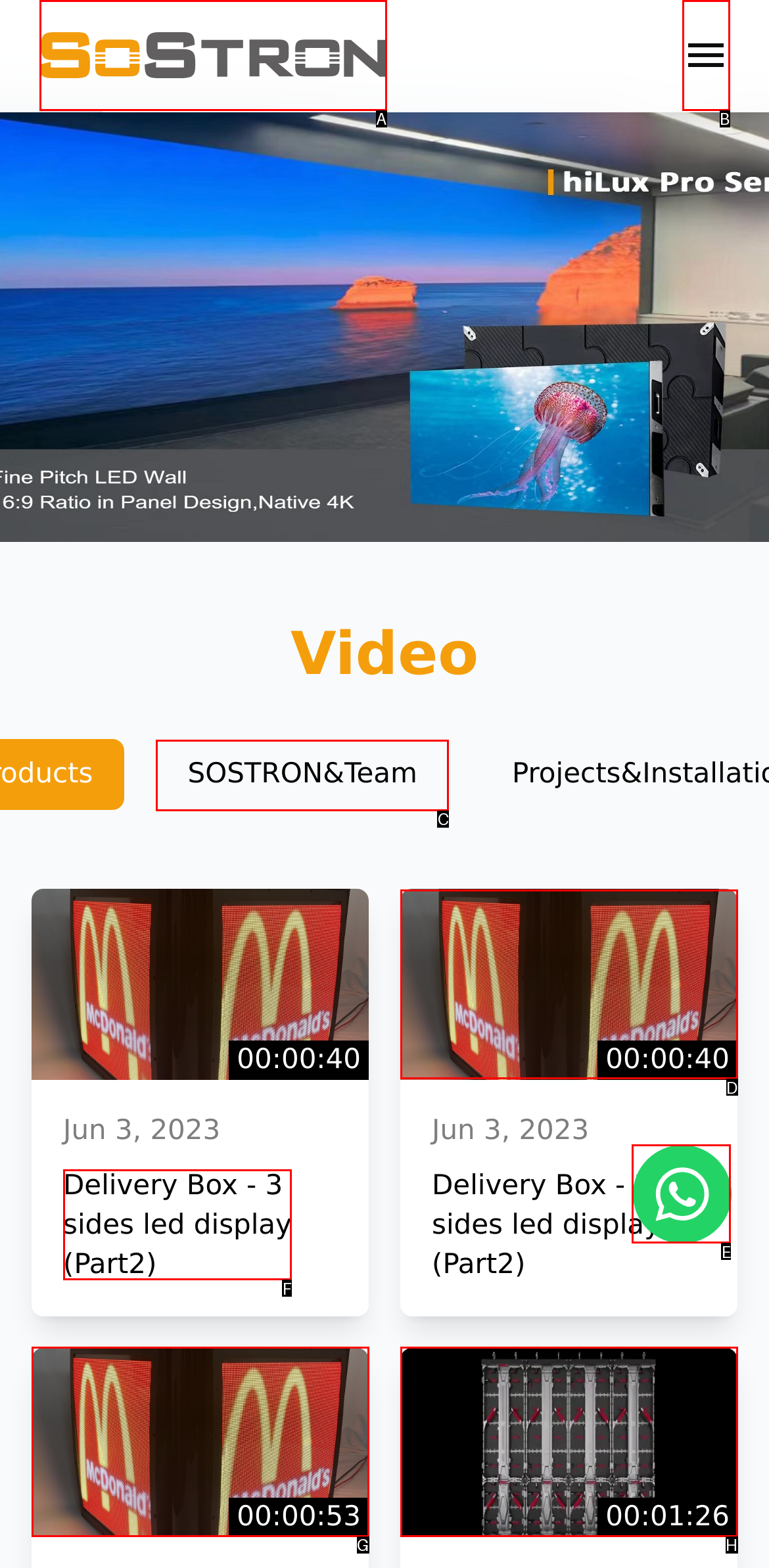Identify the letter of the UI element needed to carry out the task: Contact through whatsapp
Reply with the letter of the chosen option.

E